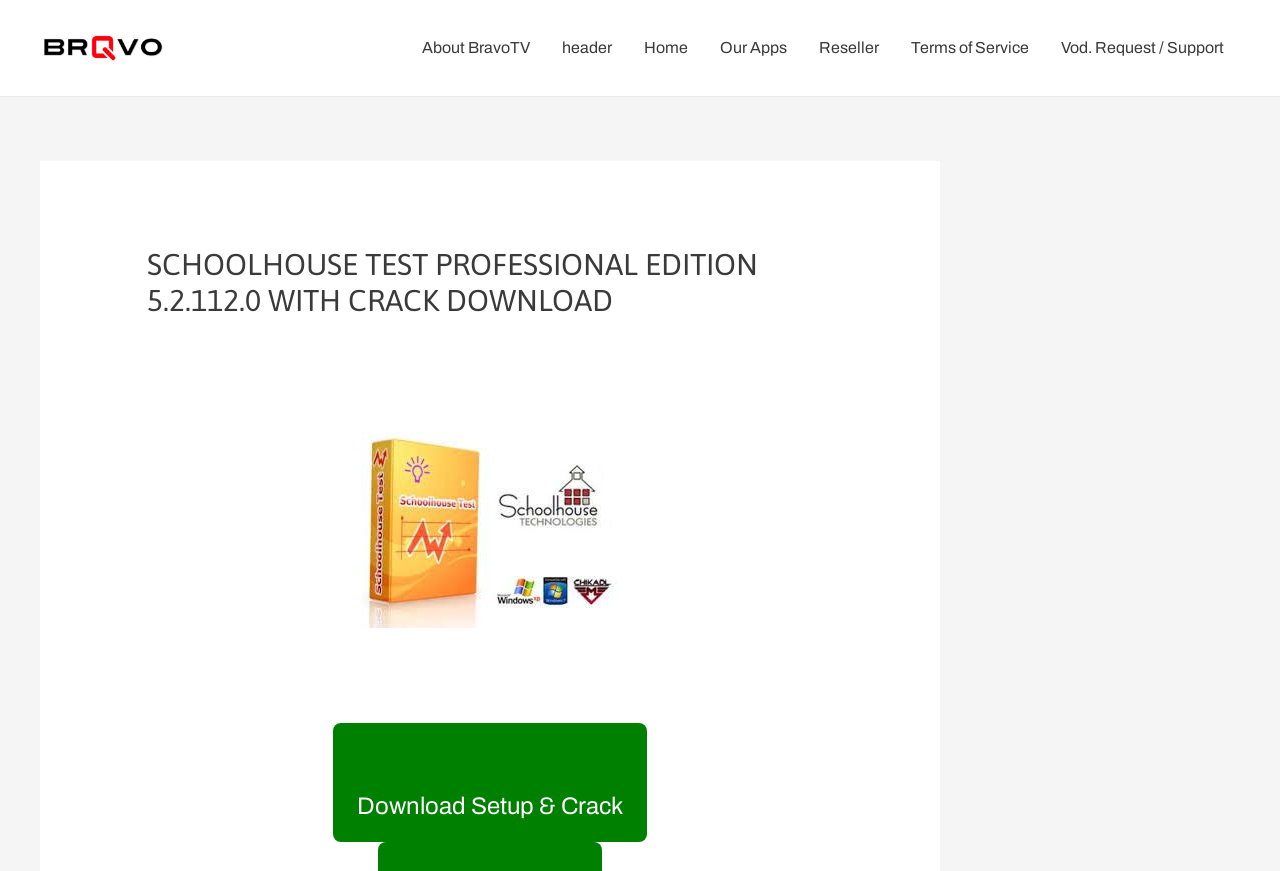Please provide a comprehensive answer to the question based on the screenshot: What is the purpose of the 'Download Setup & Crack' button?

The 'Download Setup & Crack' button is located below the software name and description, suggesting that its purpose is to initiate the download of the software. The presence of the word 'Download' on the button further supports this conclusion.